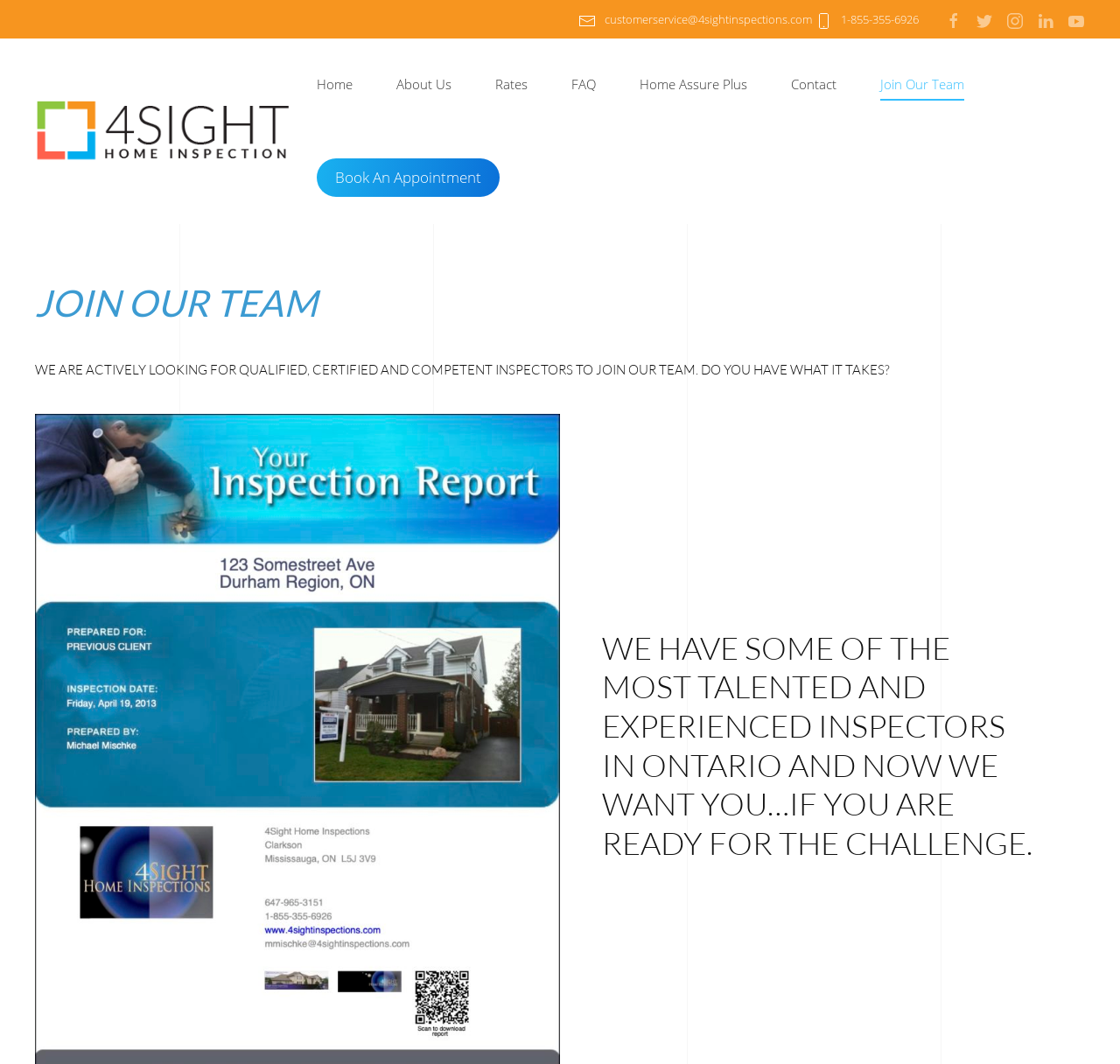What is the tone of the webpage?
From the image, respond with a single word or phrase.

Professional